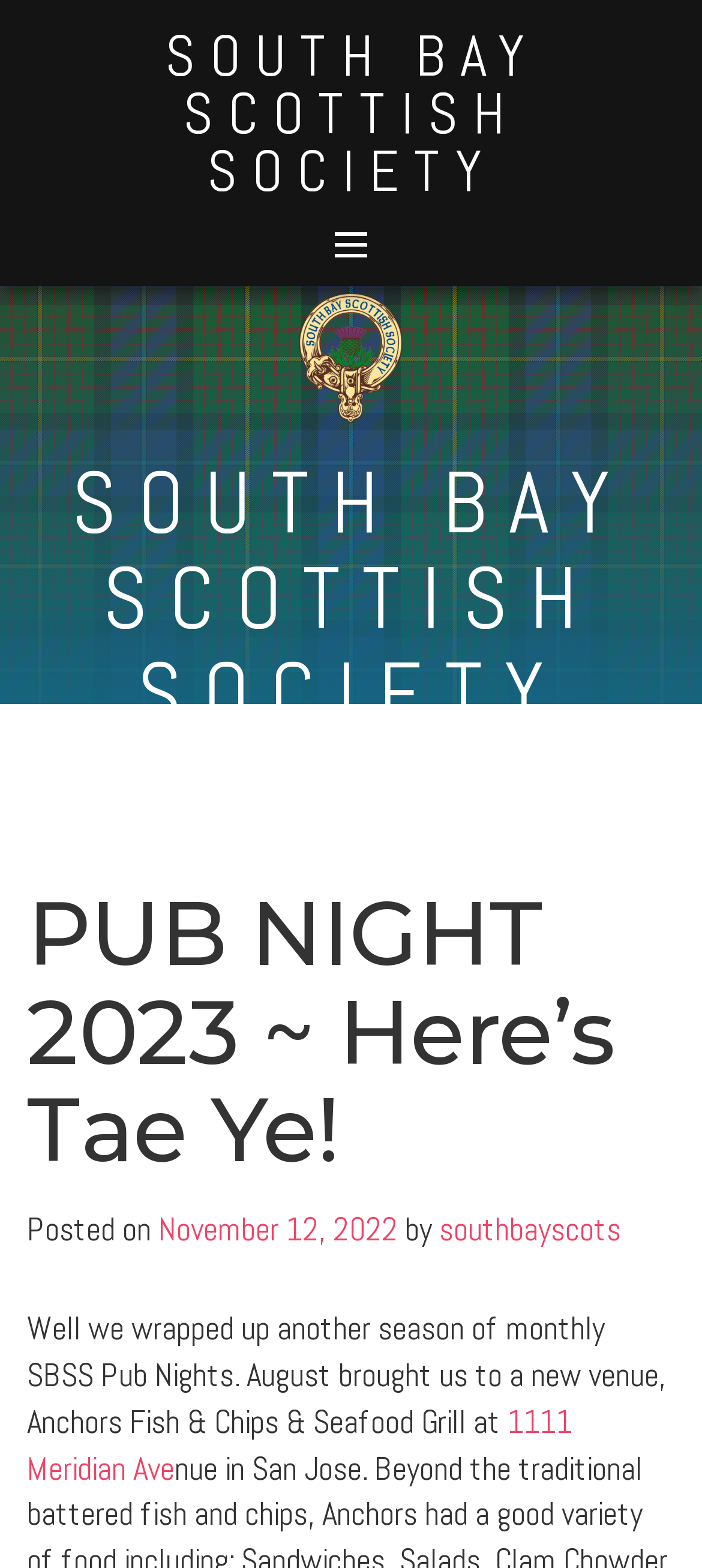Please find the bounding box coordinates of the clickable region needed to complete the following instruction: "View the PUB NIGHT 2023 event details". The bounding box coordinates must consist of four float numbers between 0 and 1, i.e., [left, top, right, bottom].

[0.038, 0.564, 0.962, 0.752]